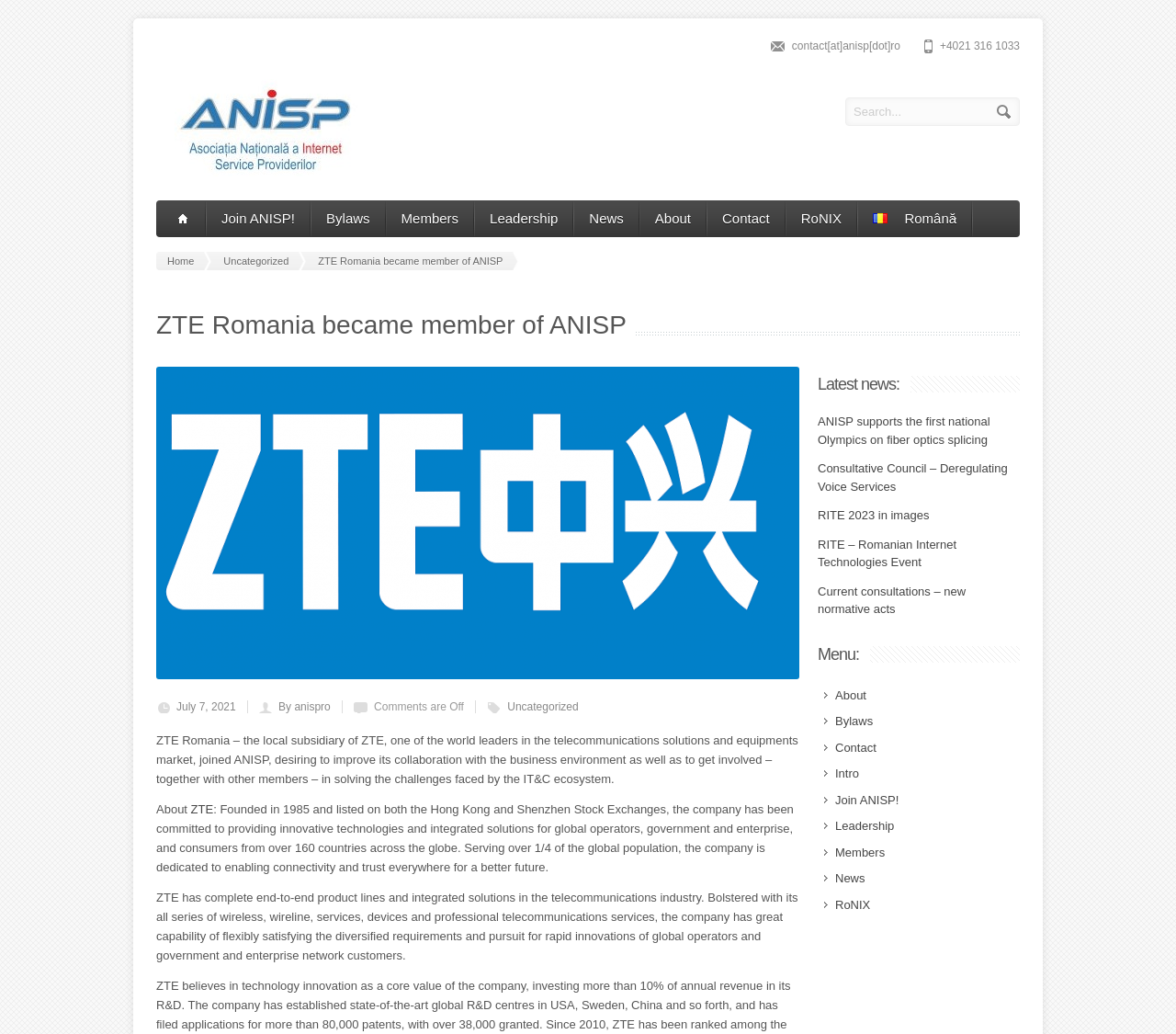Refer to the screenshot and answer the following question in detail:
What is the purpose of ZTE Romania?

I found the purpose of ZTE Romania by looking at the static text element with the content describing the company's mission and values, which mentions providing innovative technologies and integrated solutions for global operators, government, and enterprise, and consumers.